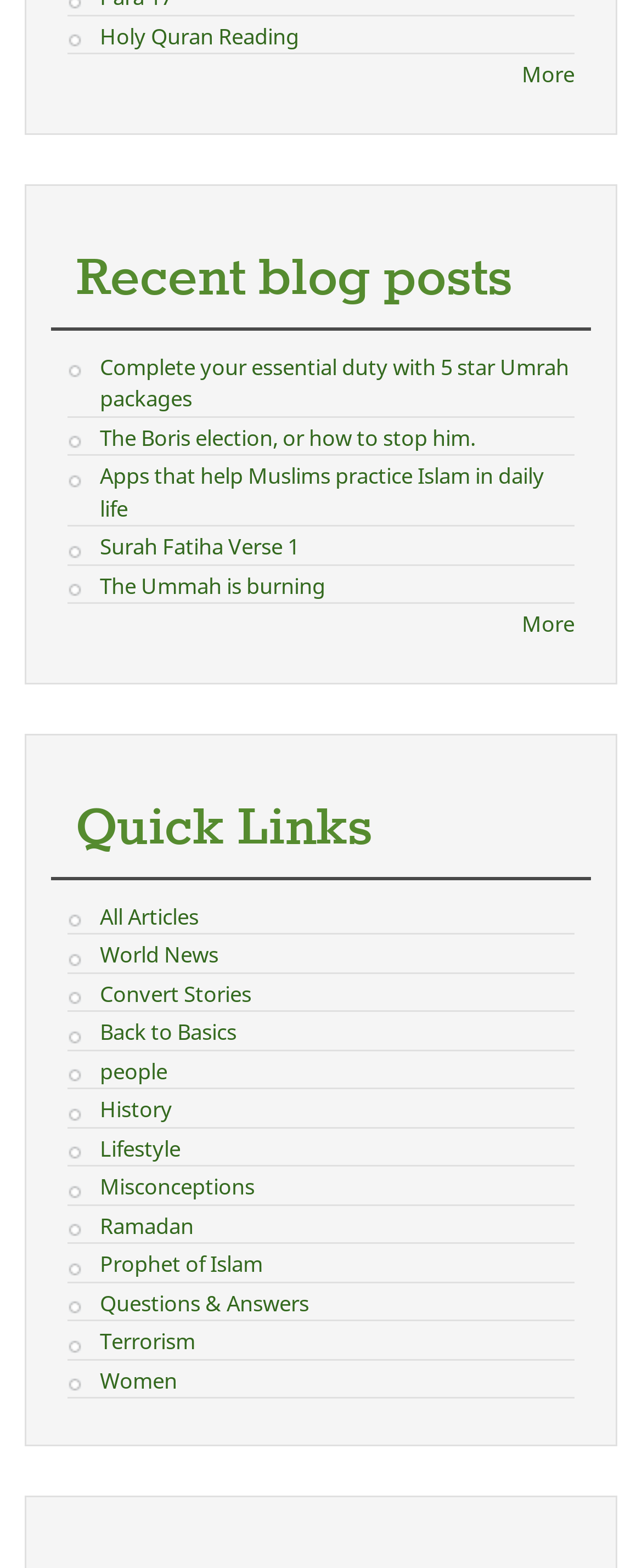What is the purpose of the 'Quick Links' section?
Look at the image and construct a detailed response to the question.

The 'Quick Links' section provides easy access to various categories of content, such as 'All Articles', 'World News', 'Convert Stories', and others, allowing users to quickly navigate to specific topics of interest.